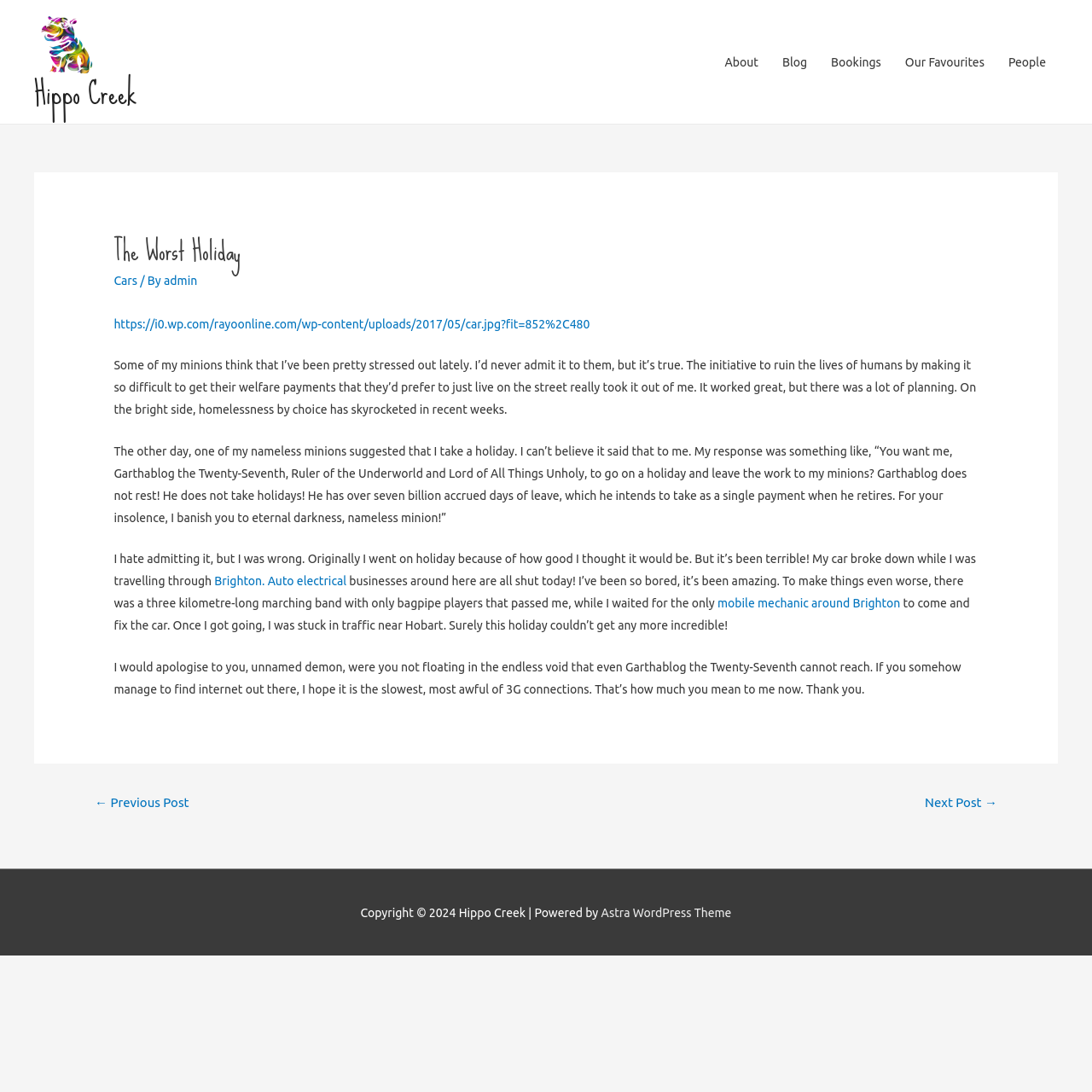What is the topic of the article? Based on the screenshot, please respond with a single word or phrase.

The Worst Holiday